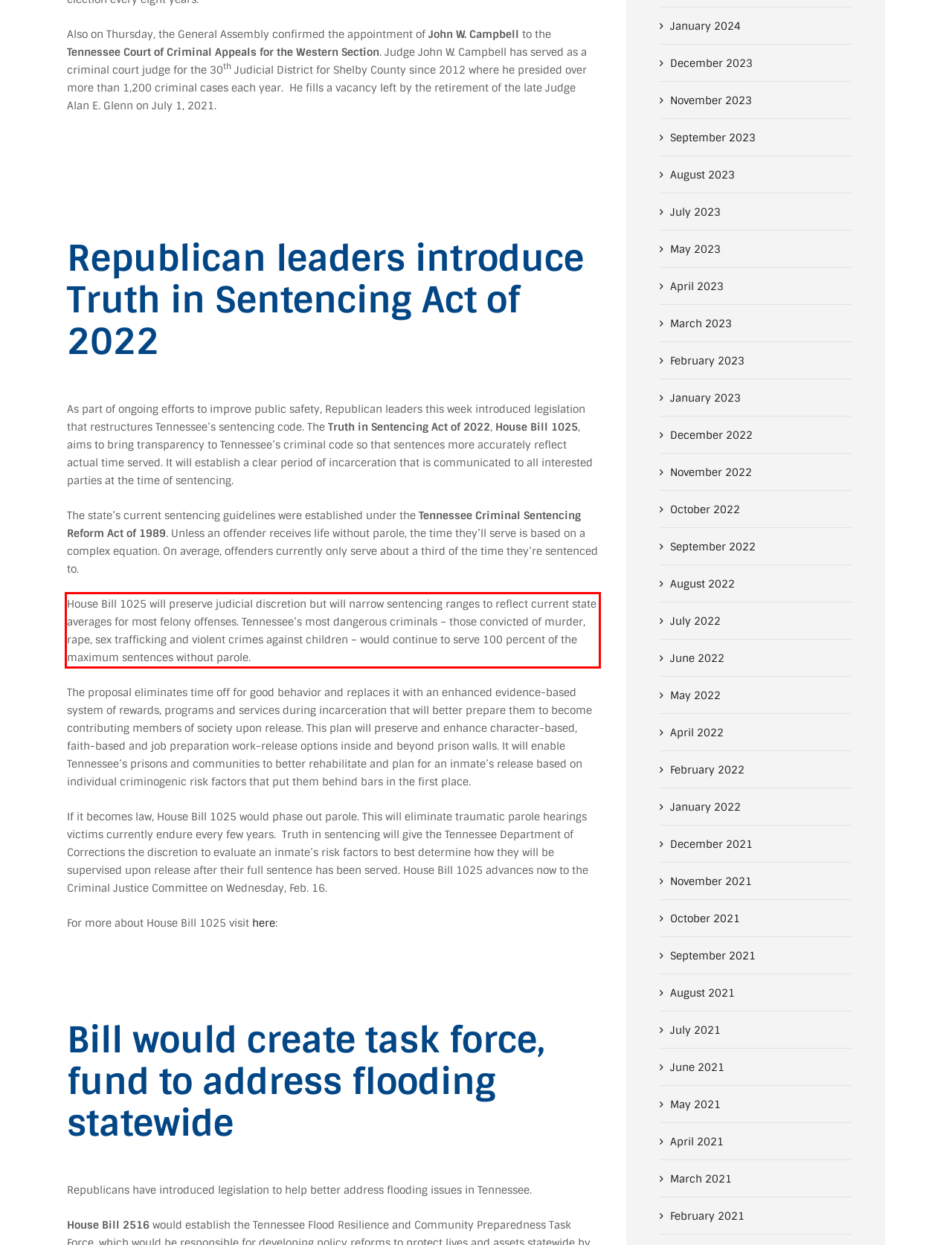Please extract the text content within the red bounding box on the webpage screenshot using OCR.

House Bill 1025 will preserve judicial discretion but will narrow sentencing ranges to reflect current state averages for most felony offenses. Tennessee’s most dangerous criminals – those convicted of murder, rape, sex trafficking and violent crimes against children – would continue to serve 100 percent of the maximum sentences without parole.